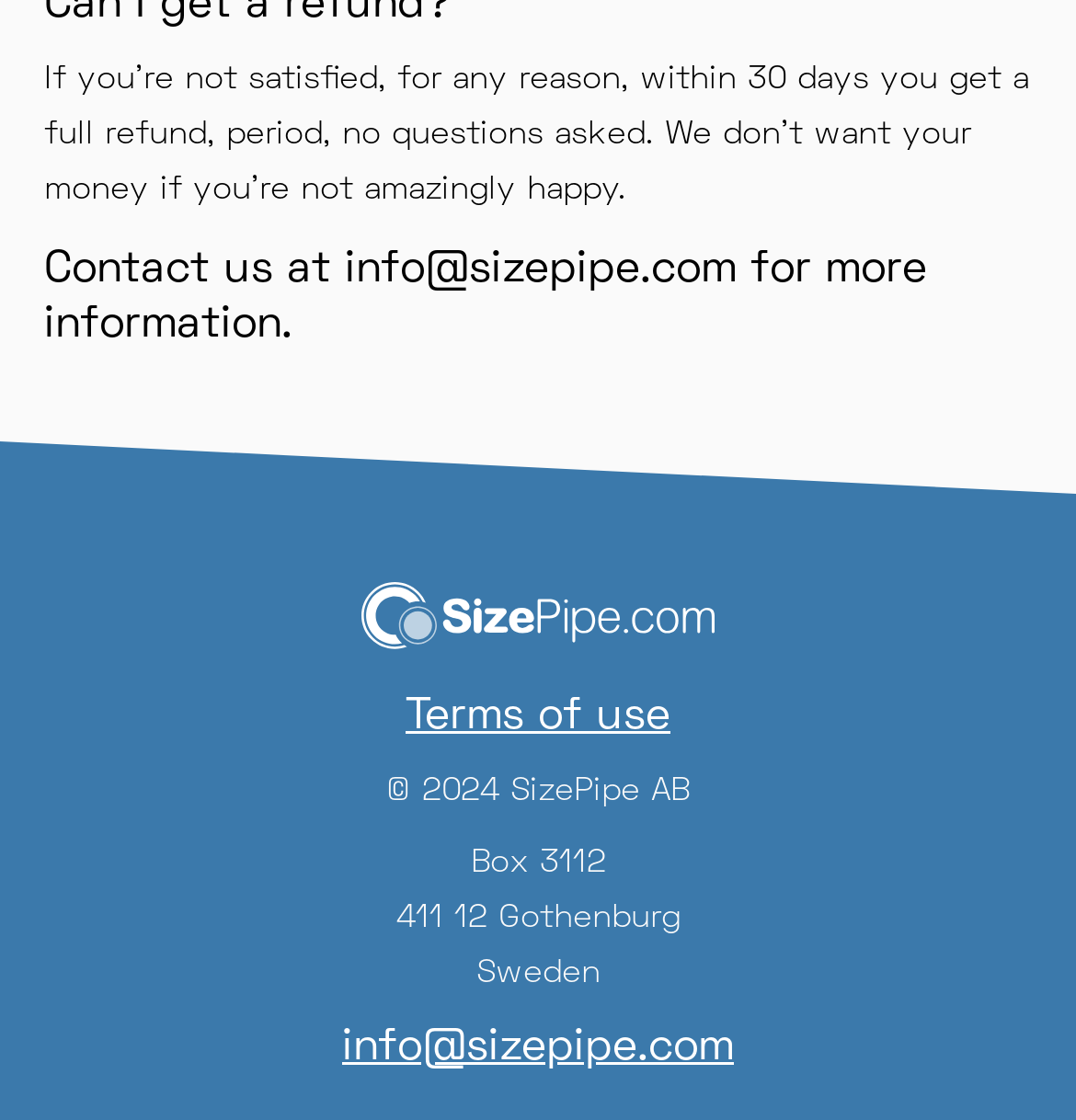Provide a brief response to the question below using one word or phrase:
What is the link to the terms of use?

Terms of use